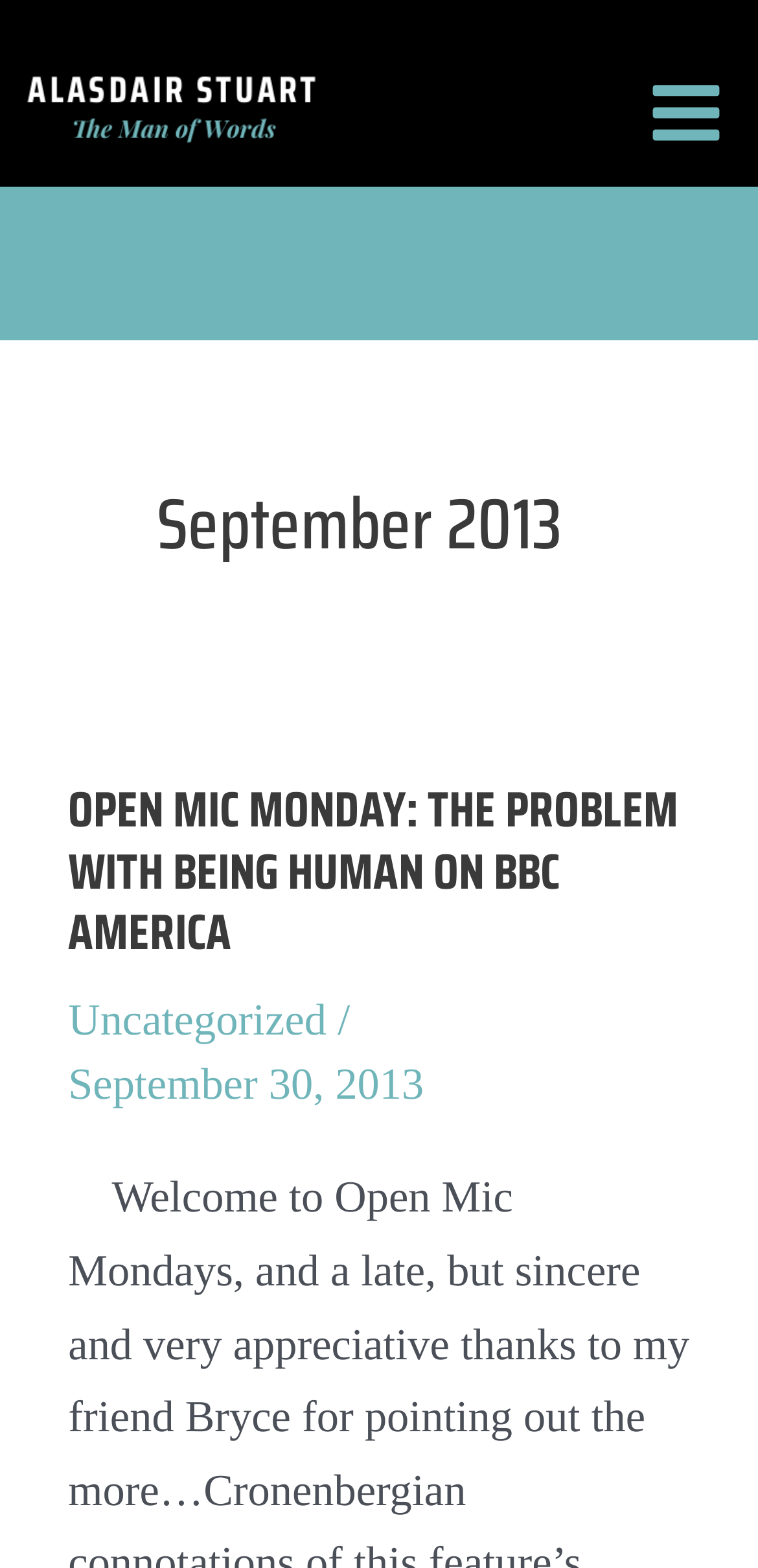Determine the bounding box coordinates of the UI element described below. Use the format (top-left x, top-left y, bottom-right x, bottom-right y) with floating point numbers between 0 and 1: Main Menu

[0.81, 0.026, 1.0, 0.118]